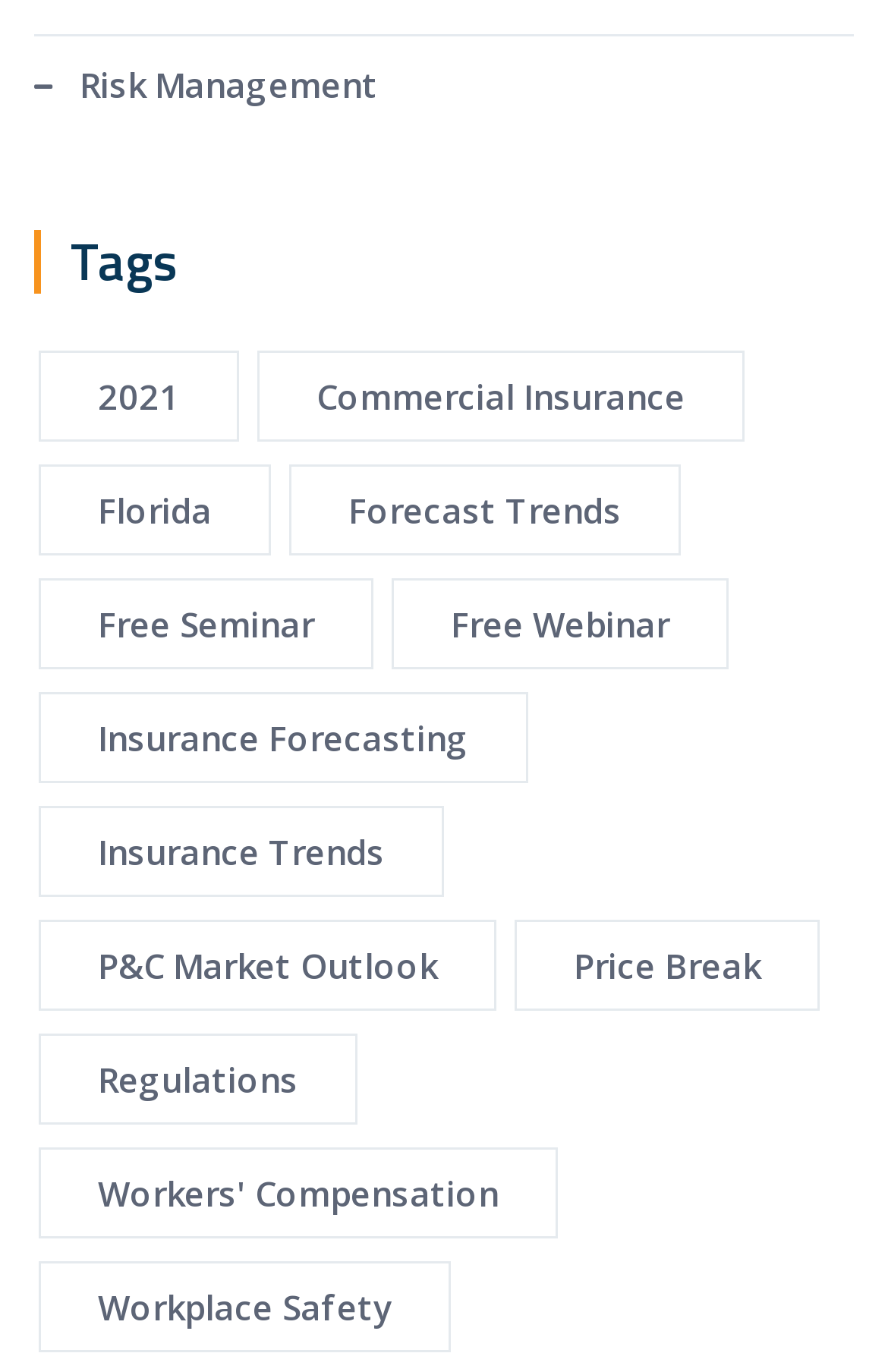Using the element description 2021, predict the bounding box coordinates for the UI element. Provide the coordinates in (top-left x, top-left y, bottom-right x, bottom-right y) format with values ranging from 0 to 1.

[0.044, 0.255, 0.269, 0.322]